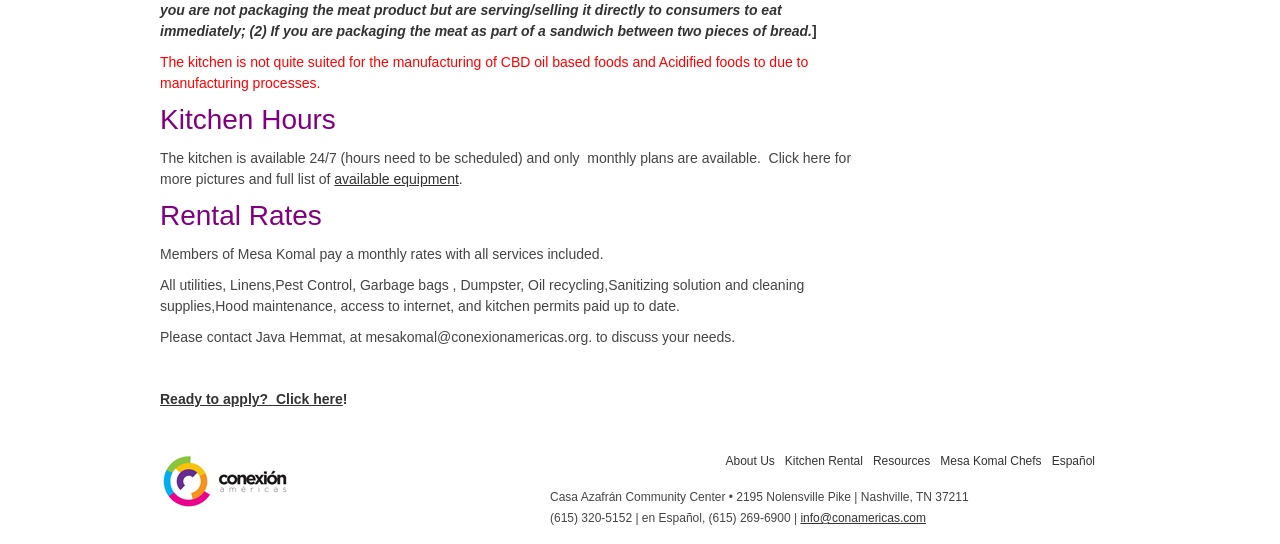What is the kitchen not suited for?
Use the information from the screenshot to give a comprehensive response to the question.

The question can be answered by reading the first static text element on the webpage, which states 'The kitchen is not quite suited for the manufacturing of CBD oil based foods and Acidified foods to due to manufacturing processes.'